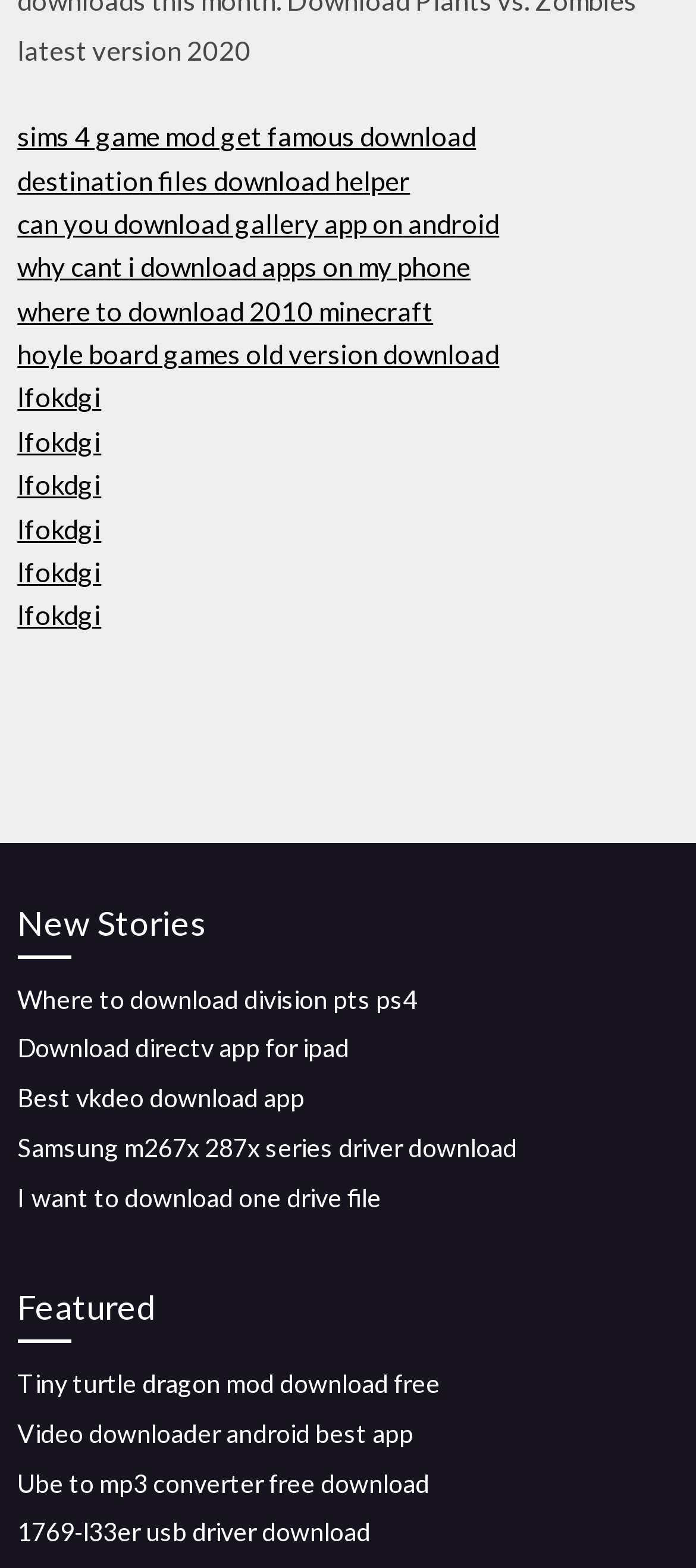What is the last link on the webpage?
Please answer using one word or phrase, based on the screenshot.

1769-l33er usb driver download